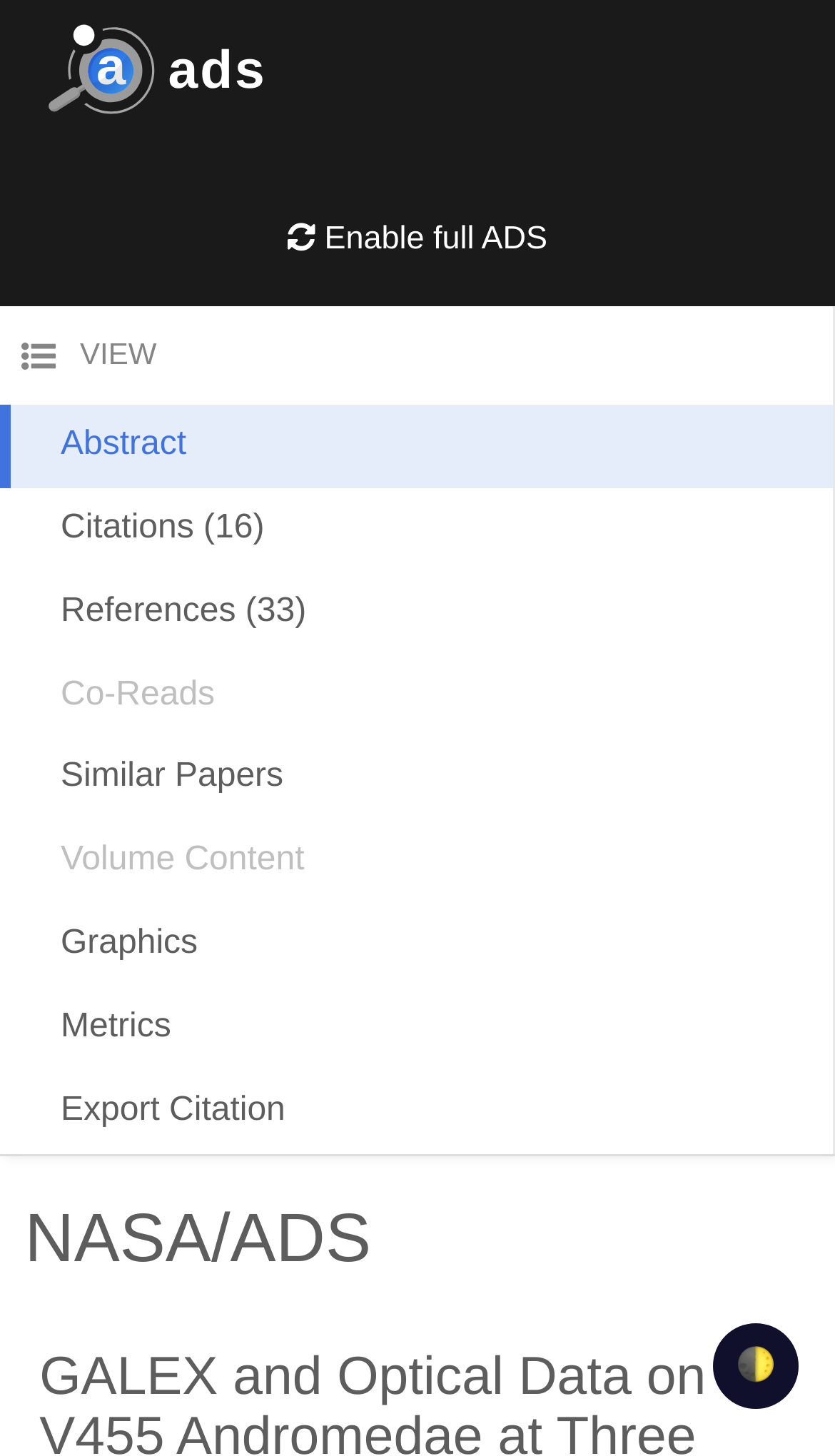What is the icon next to the 'ads' link? Please answer the question using a single word or phrase based on the image.

ads icon